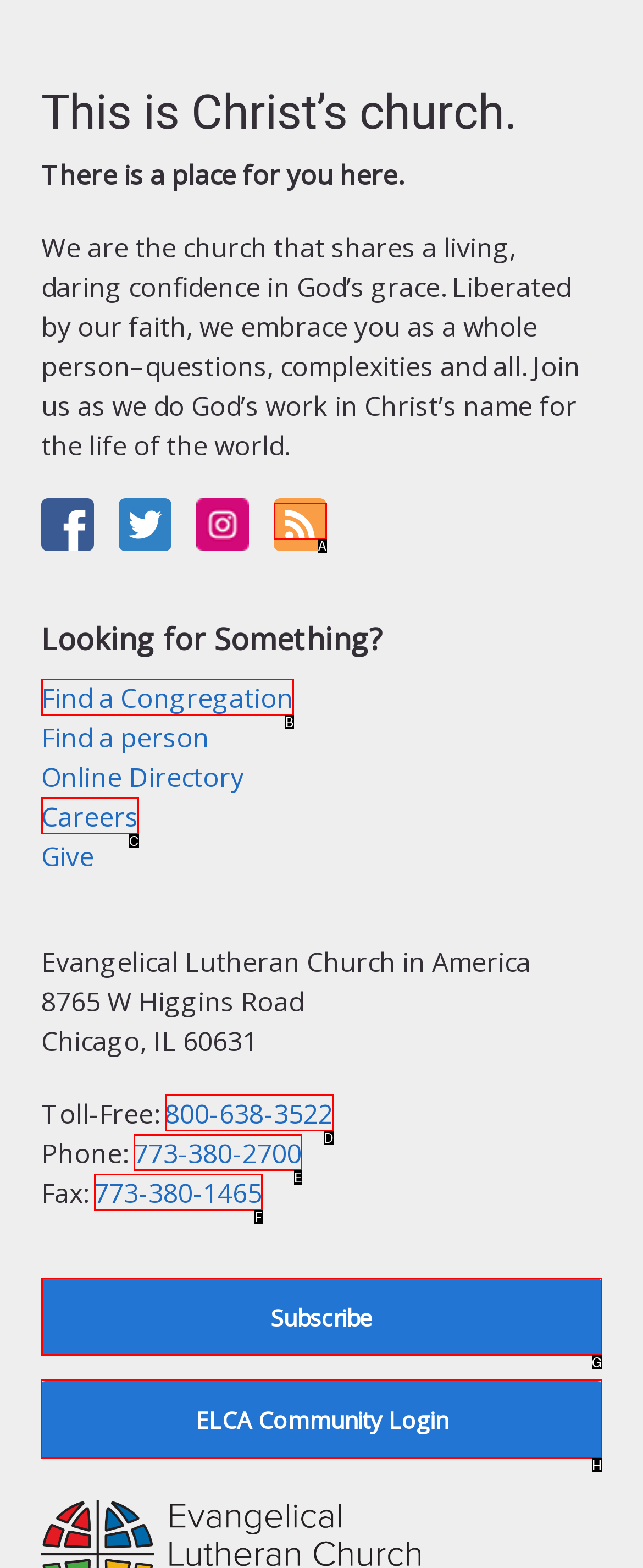Find the option you need to click to complete the following instruction: Login to ELCA Community
Answer with the corresponding letter from the choices given directly.

H